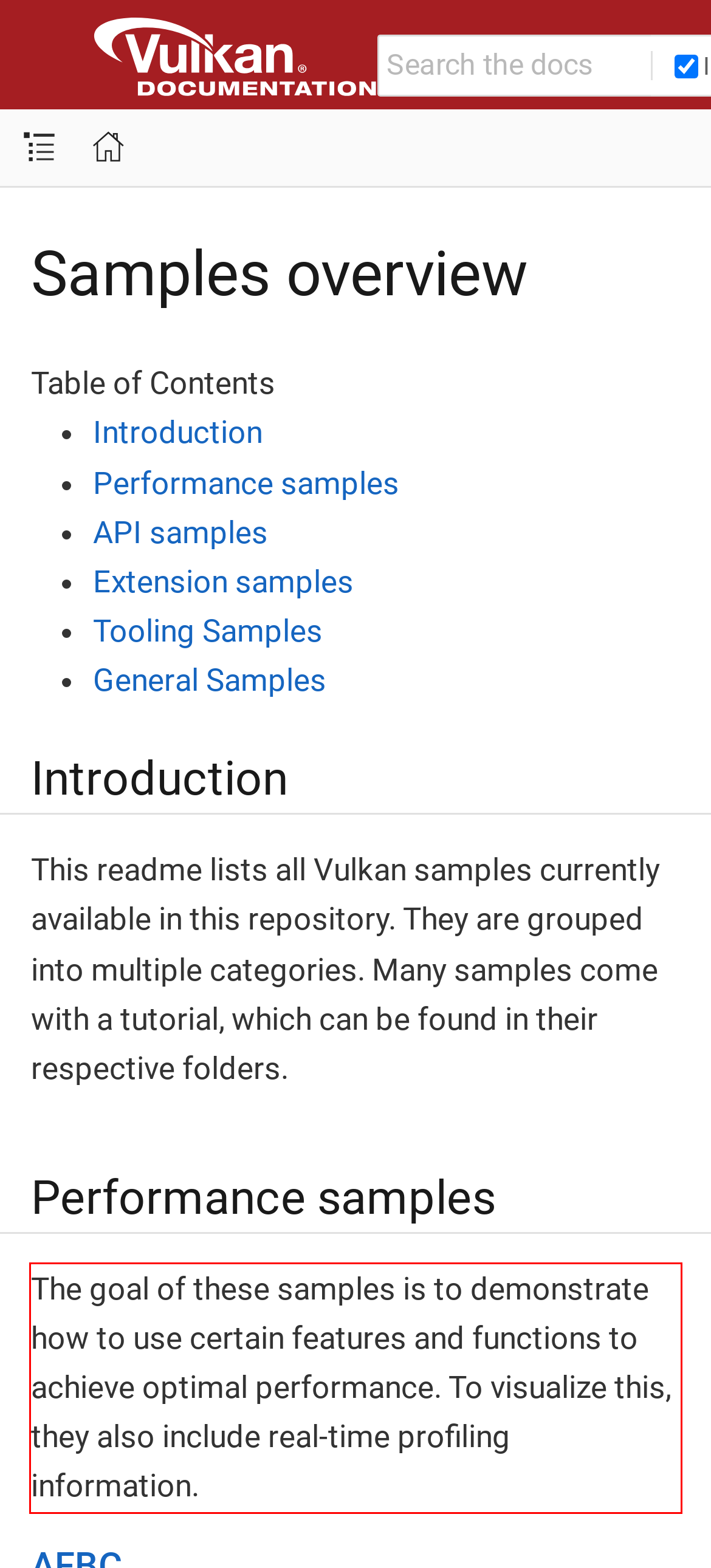Identify and transcribe the text content enclosed by the red bounding box in the given screenshot.

The goal of these samples is to demonstrate how to use certain features and functions to achieve optimal performance. To visualize this, they also include real-time profiling information.